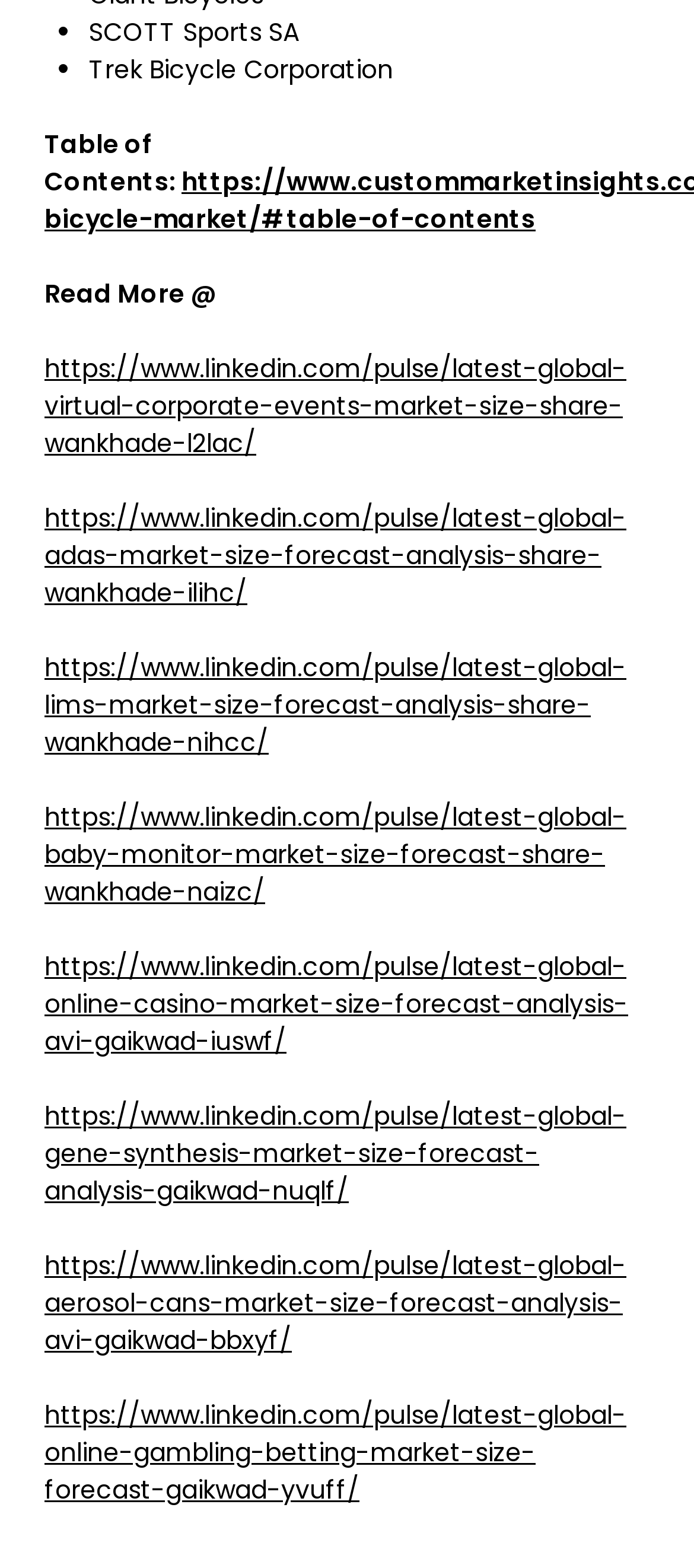Find the bounding box coordinates of the element's region that should be clicked in order to follow the given instruction: "Explore the latest global online casino market". The coordinates should consist of four float numbers between 0 and 1, i.e., [left, top, right, bottom].

[0.064, 0.605, 0.905, 0.676]